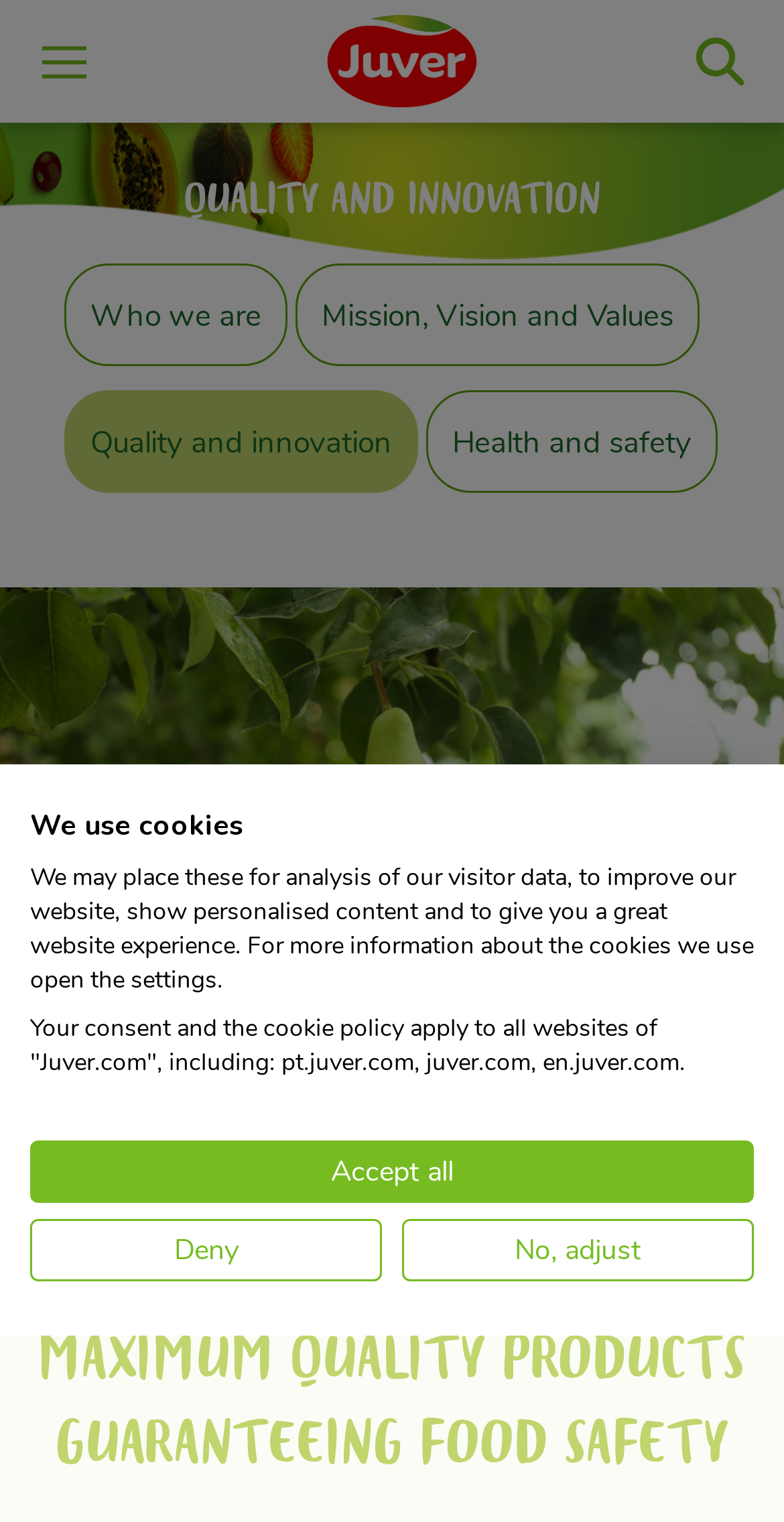Locate the primary heading on the webpage and return its text.

QUALITY AND INNOVATION